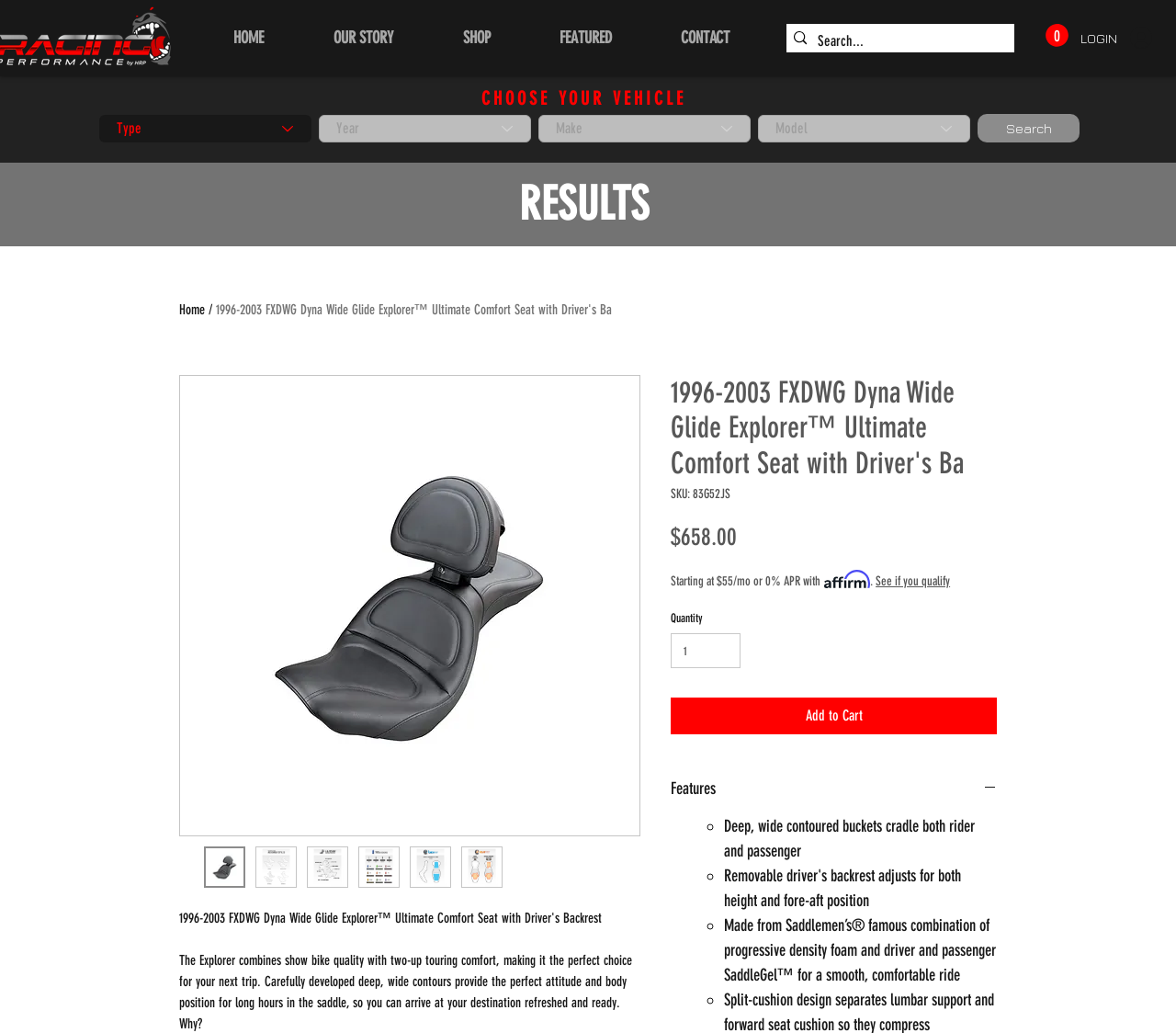Determine the bounding box coordinates for the area that needs to be clicked to fulfill this task: "Search for something". The coordinates must be given as four float numbers between 0 and 1, i.e., [left, top, right, bottom].

[0.696, 0.023, 0.83, 0.057]